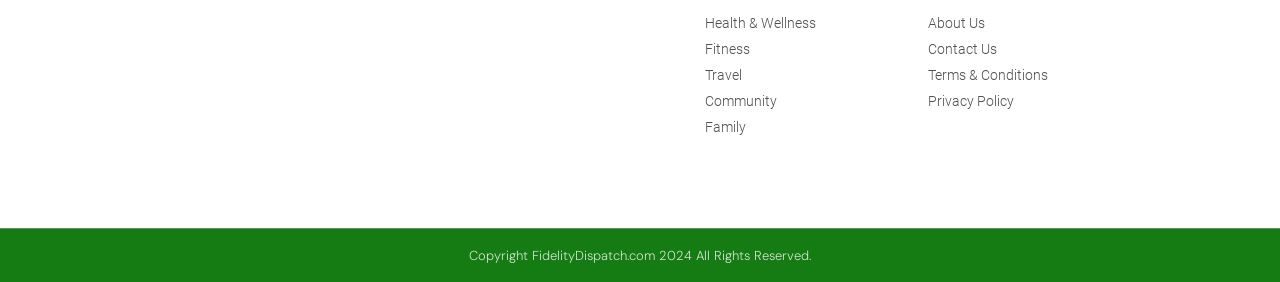Please provide a comprehensive answer to the question below using the information from the image: What is the last link in the second column?

By analyzing the bounding box coordinates, I can determine the vertical positions of the links. The last link in the second column has a y2 coordinate of 0.398, which corresponds to the 'Privacy Policy' link.